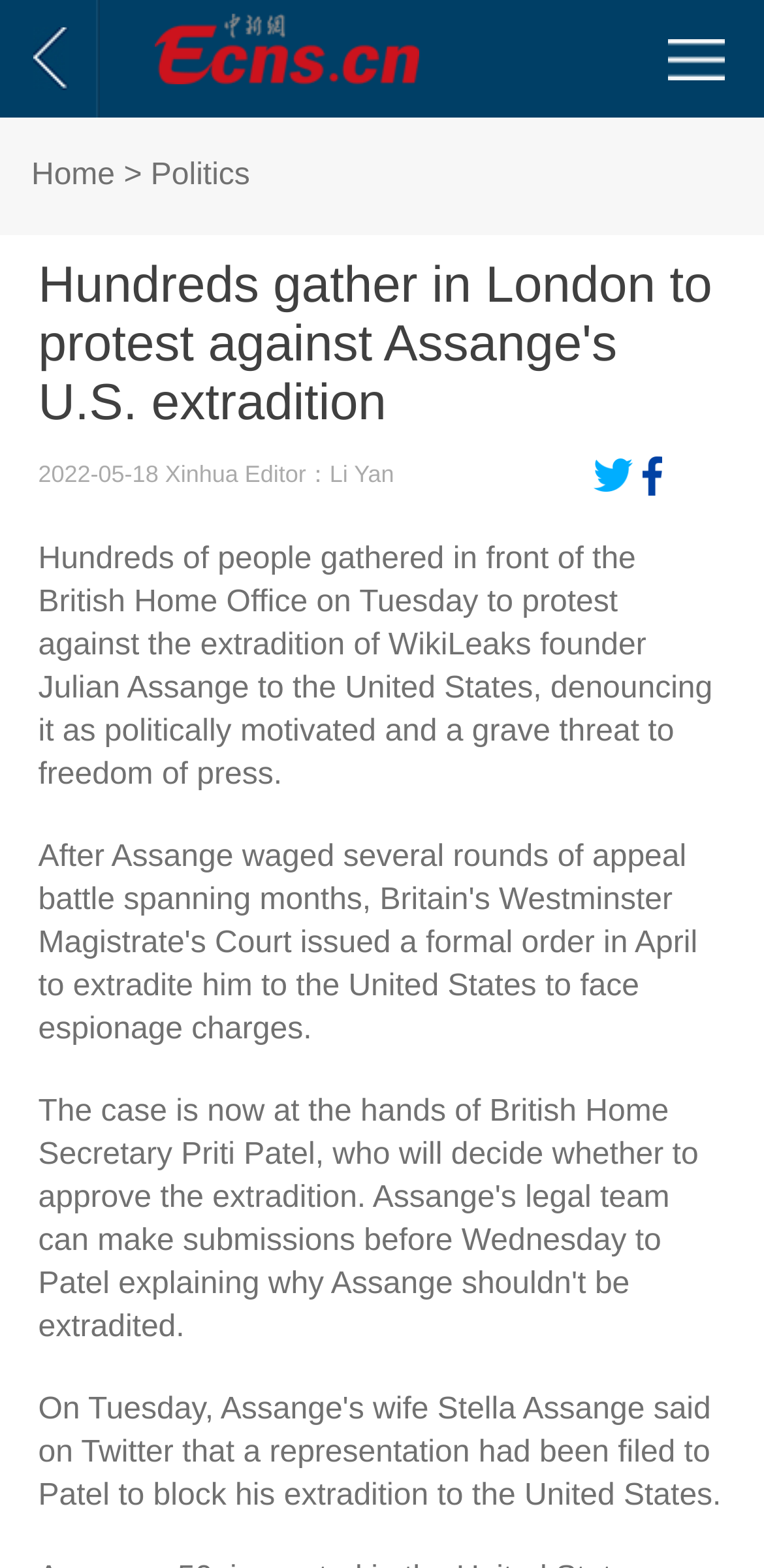What is the date of the protest?
Give a one-word or short-phrase answer derived from the screenshot.

2022-05-18